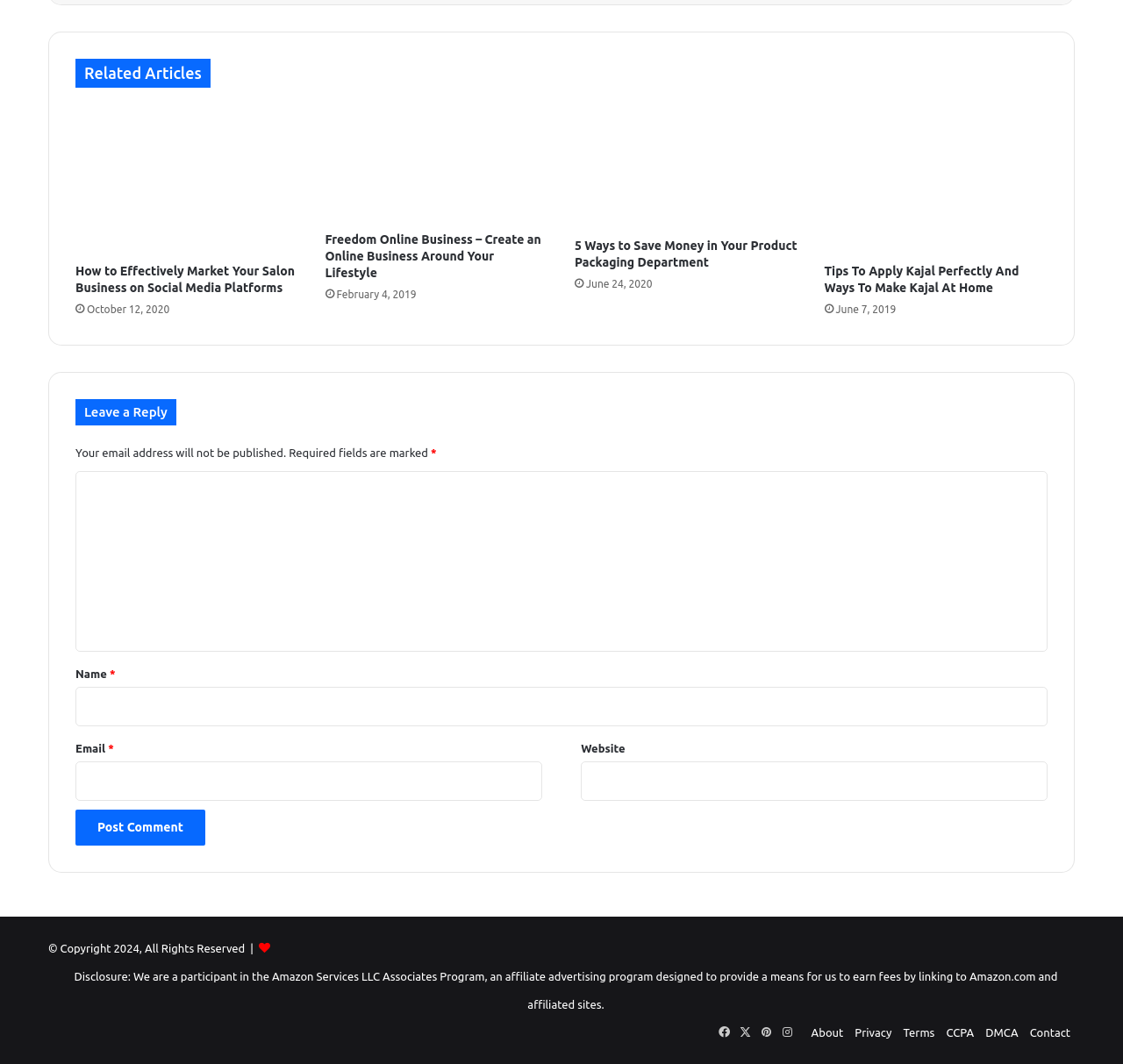Use a single word or phrase to answer this question: 
What is the title of the first article?

How to Effectively Market Your Salon Business on Social Media Platforms